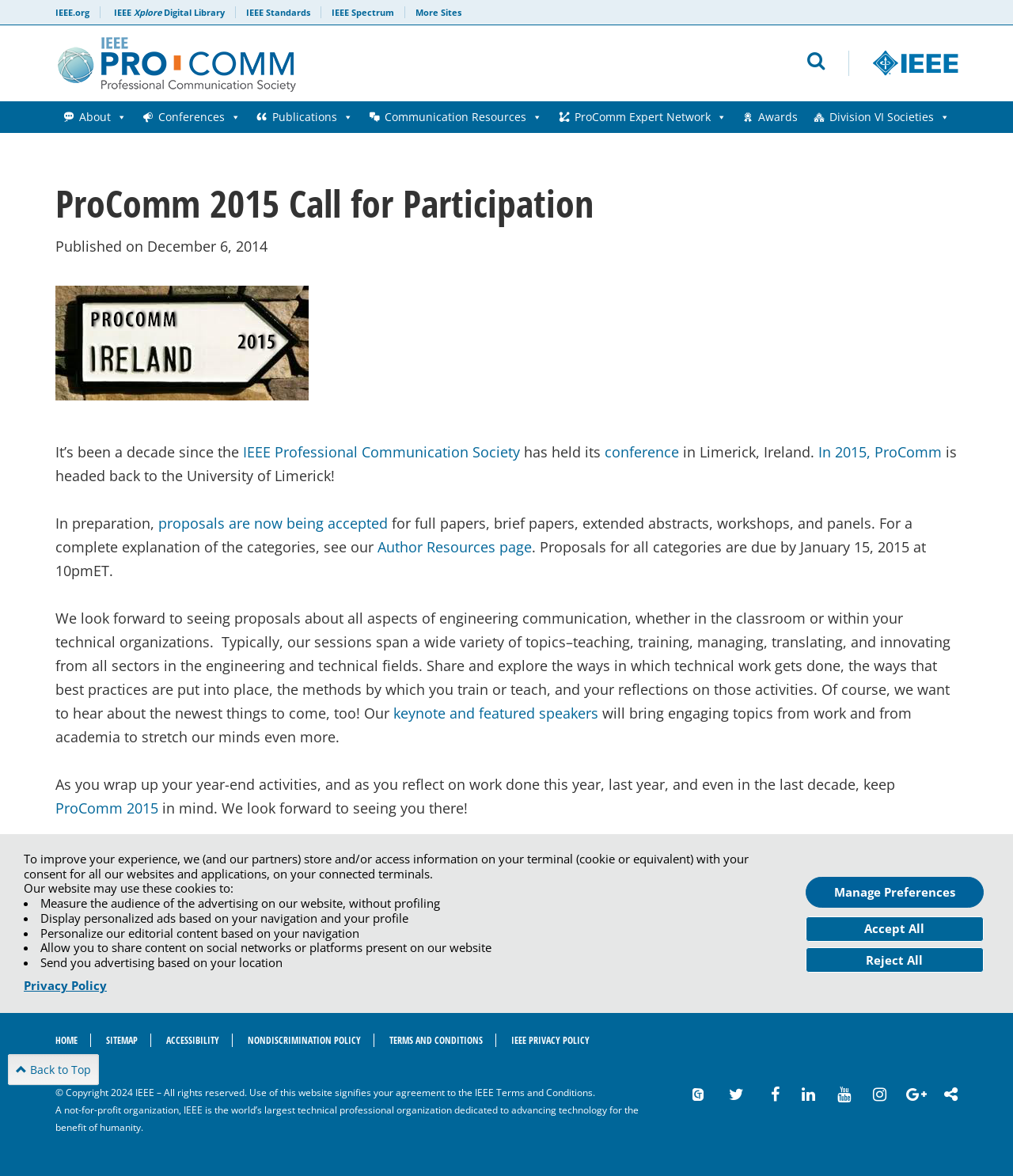Determine the bounding box coordinates of the element that should be clicked to execute the following command: "Click on the 'Video Marketing' link".

None